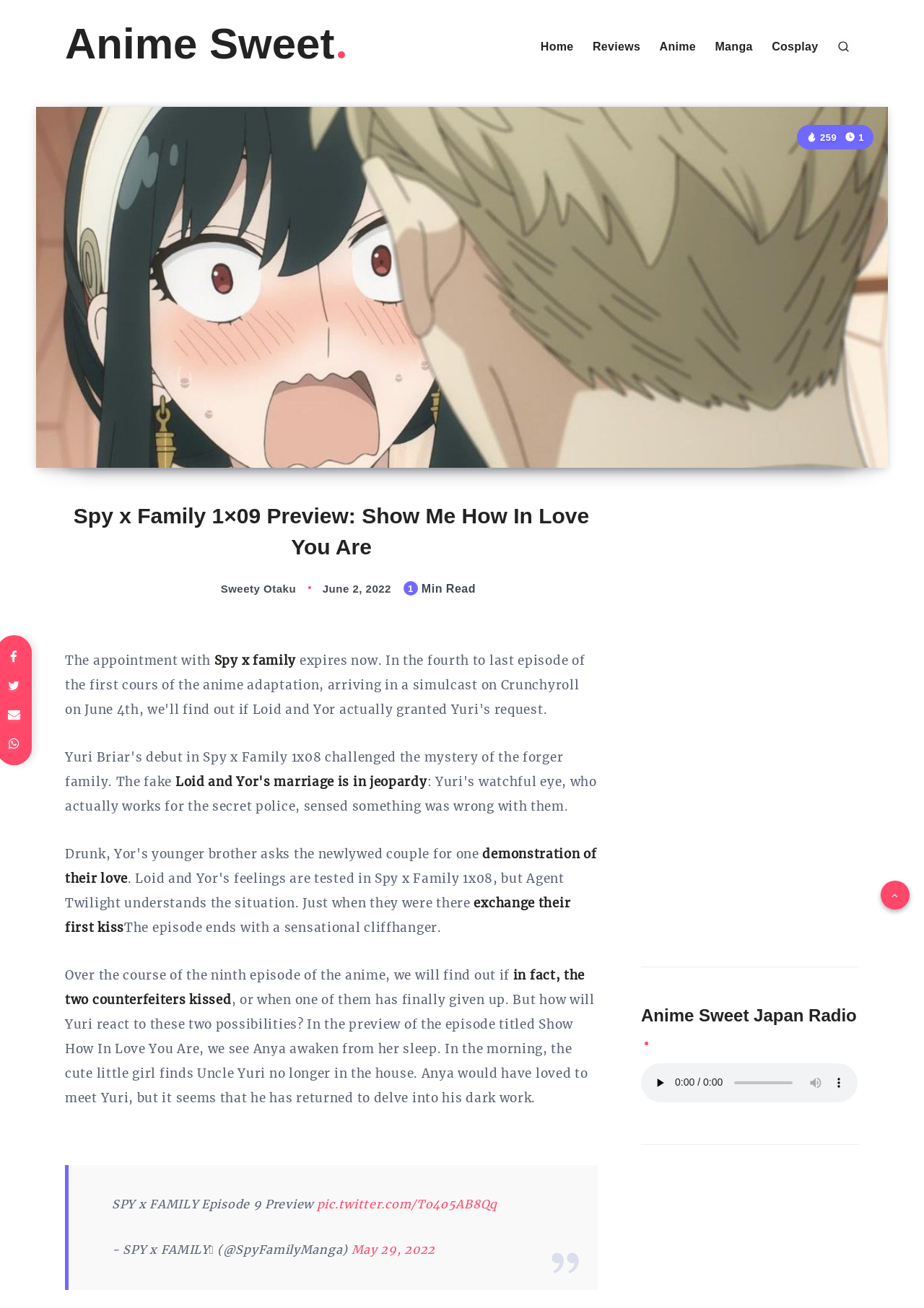What is the title of the anime episode?
Answer the question with a detailed and thorough explanation.

The title of the anime episode can be found in the heading element, which is 'Spy x Family 1×09 Preview: Show Me How In Love You Are 〜 Anime Sweet 💕'.